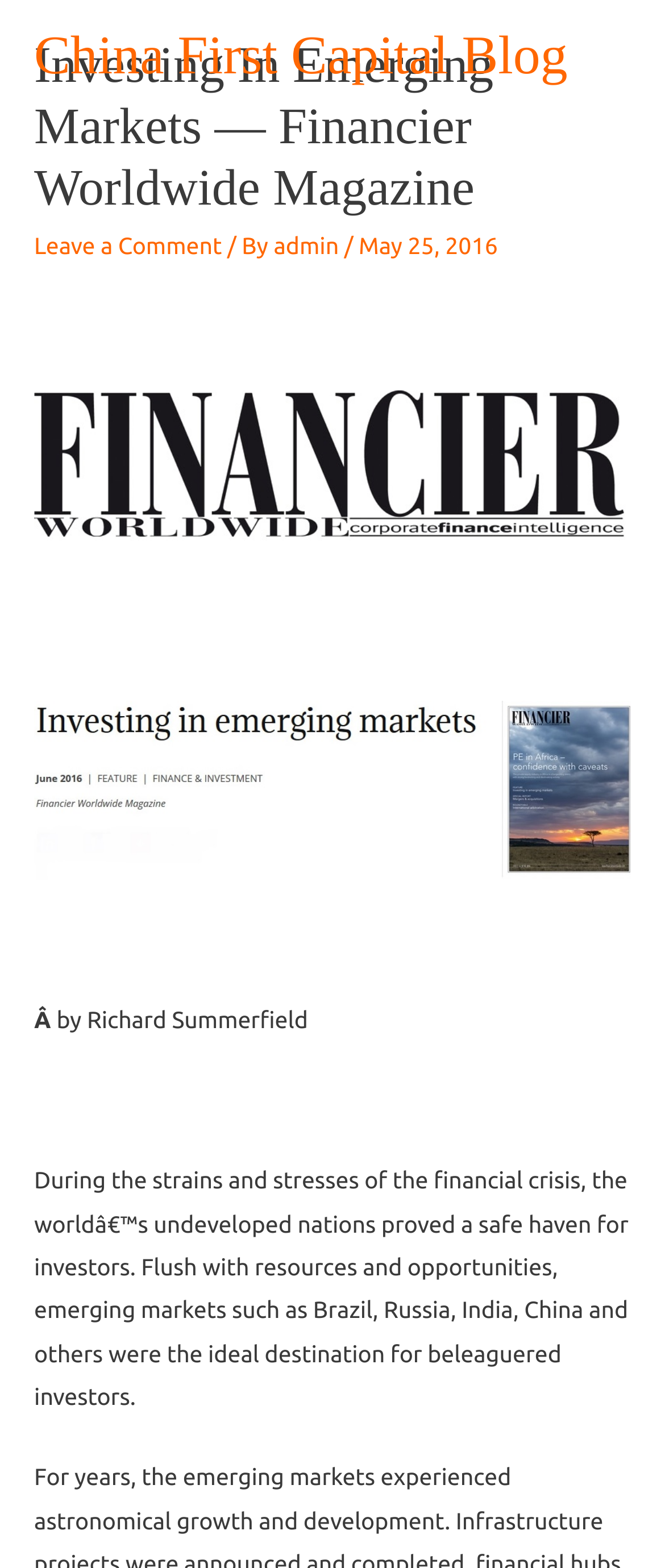Bounding box coordinates are to be given in the format (top-left x, top-left y, bottom-right x, bottom-right y). All values must be floating point numbers between 0 and 1. Provide the bounding box coordinate for the UI element described as: Home Theater

None